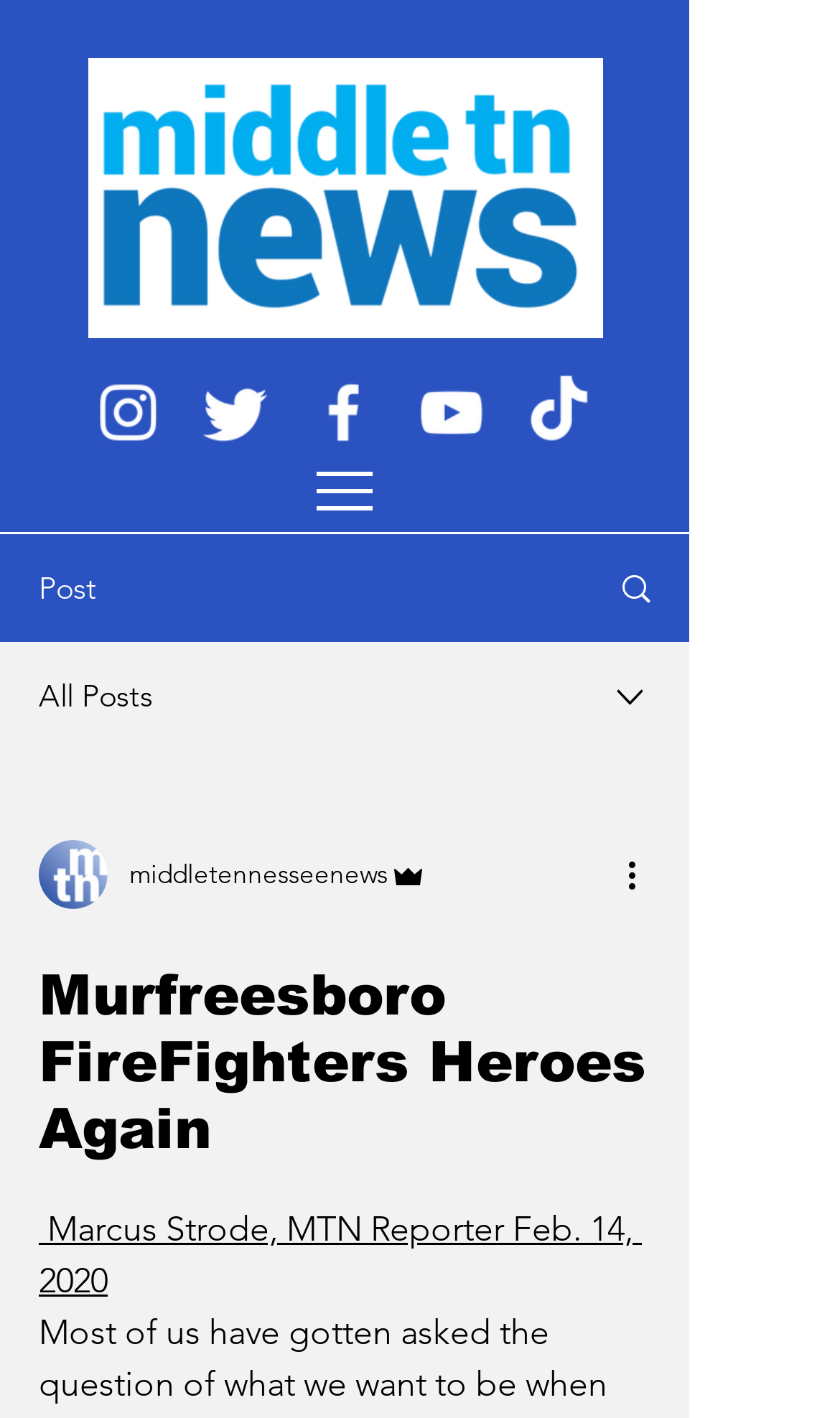Explain in detail what you observe on this webpage.

The webpage appears to be a news article page. At the top left, there is a logo image of "mtNEWS_wordmark.png" with a social bar below it, containing links to Instagram, Twitter, Facebook, and TikTok, each represented by their respective icons. 

To the right of the logo, there is a navigation menu labeled "Site" with a button that has a popup menu. Below the social bar, there are two static text elements, "Post" and "All Posts", with an image and a link to the right of them.

Further down, there is a combobox with a writer's picture and a generic element labeled "middletennesseenews" to its right. Below the combobox, there is a generic element labeled "Admin" with an image, and a button labeled "More actions" to its right.

The main content of the page is a news article with a heading "Murfreesboro FireFighters Heroes Again" and a subheading "Marcus Strode, MTN Reporter Feb. 14, 2020", which suggests that the article is about the heroic actions of Murfreesboro firefighters, written by Marcus Strode and published on February 14, 2020.